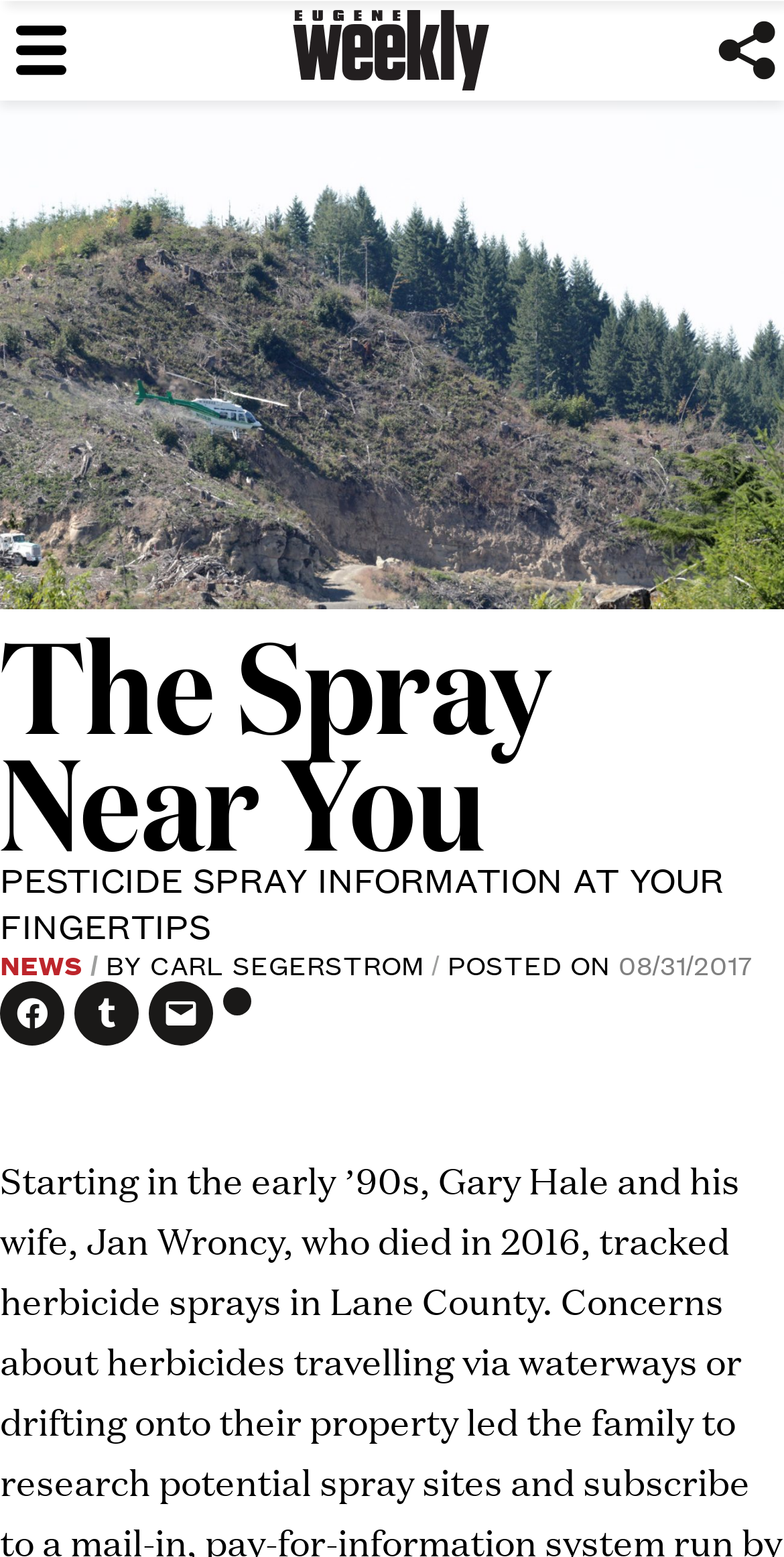When was the article posted?
Using the image as a reference, answer the question with a short word or phrase.

08/31/2017